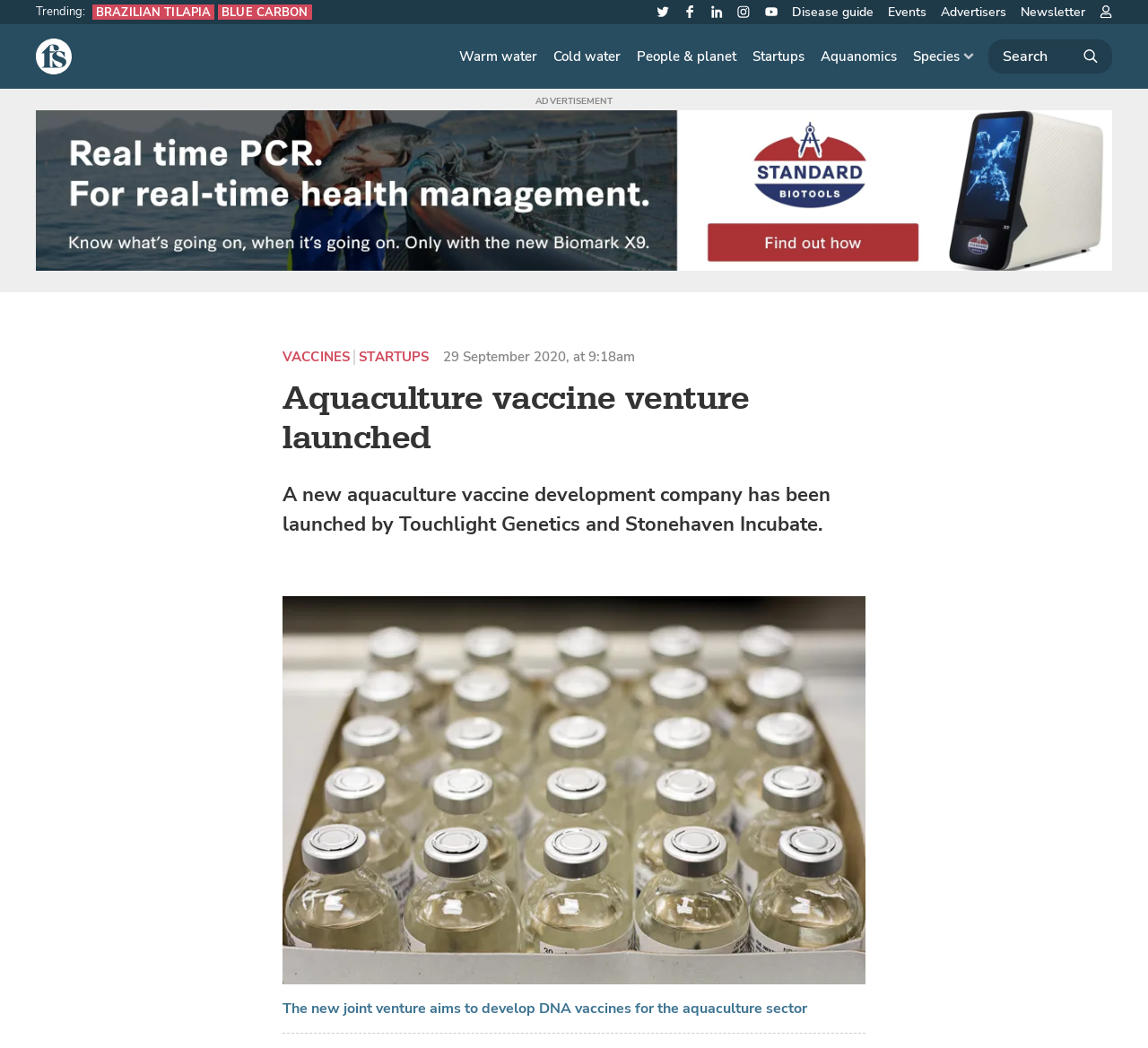Given the element description aria-label="Search", identify the bounding box coordinates for the UI element on the webpage screenshot. The format should be (top-left x, top-left y, bottom-right x, bottom-right y), with values between 0 and 1.

[0.861, 0.038, 0.969, 0.07]